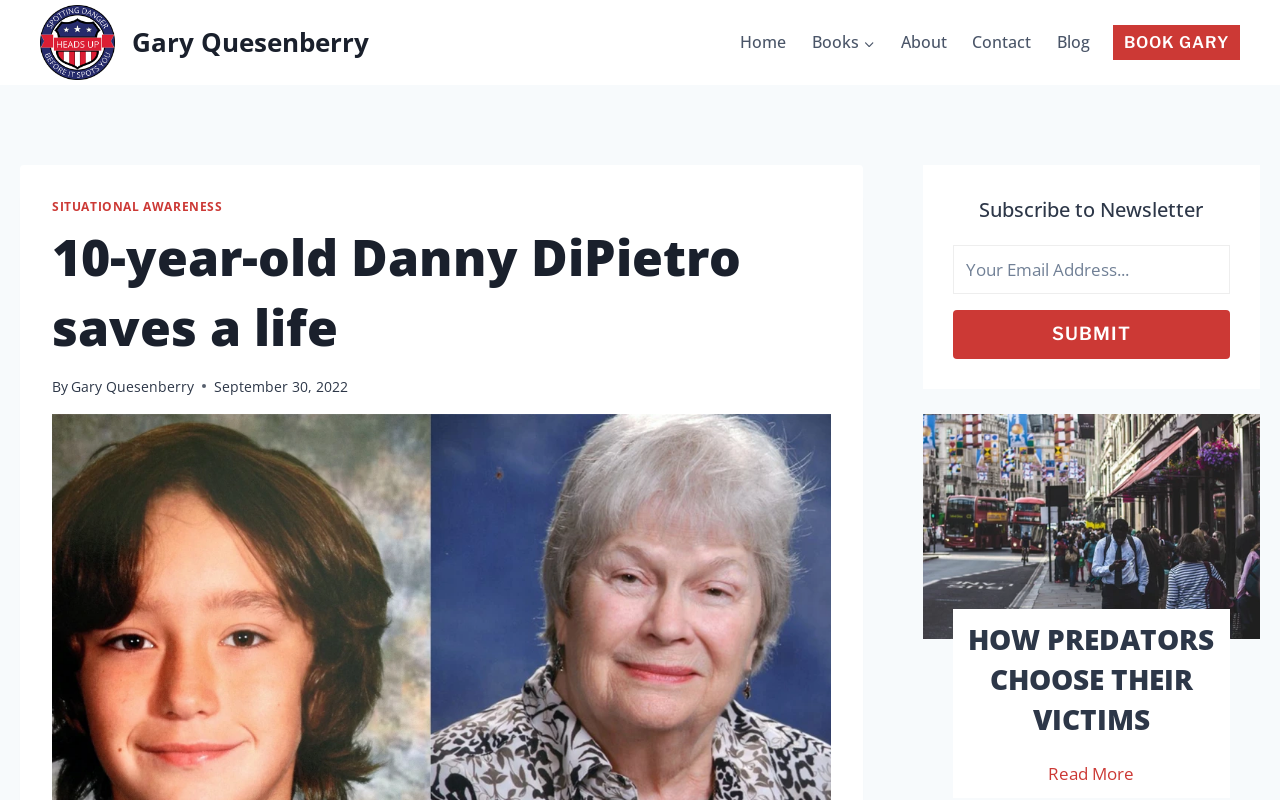Locate the bounding box coordinates of the segment that needs to be clicked to meet this instruction: "Click on the 'BOOK GARY' link".

[0.869, 0.031, 0.969, 0.075]